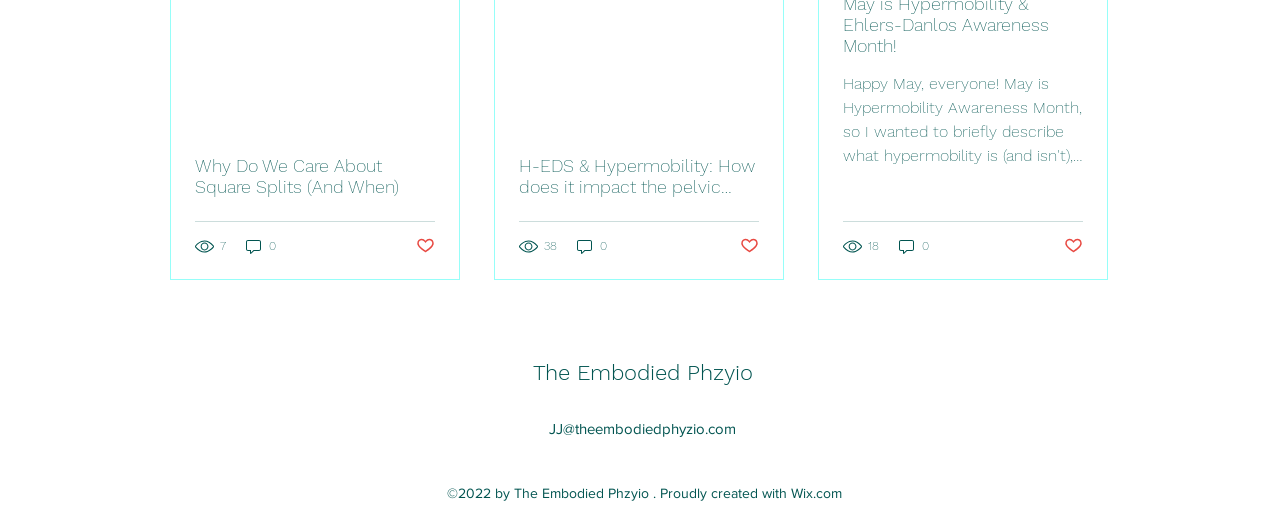What is the name of the website?
Refer to the image and give a detailed answer to the query.

I found a static text element at the bottom of the page with the text 'The Embodied Phzyio'. This is likely the name of the website.